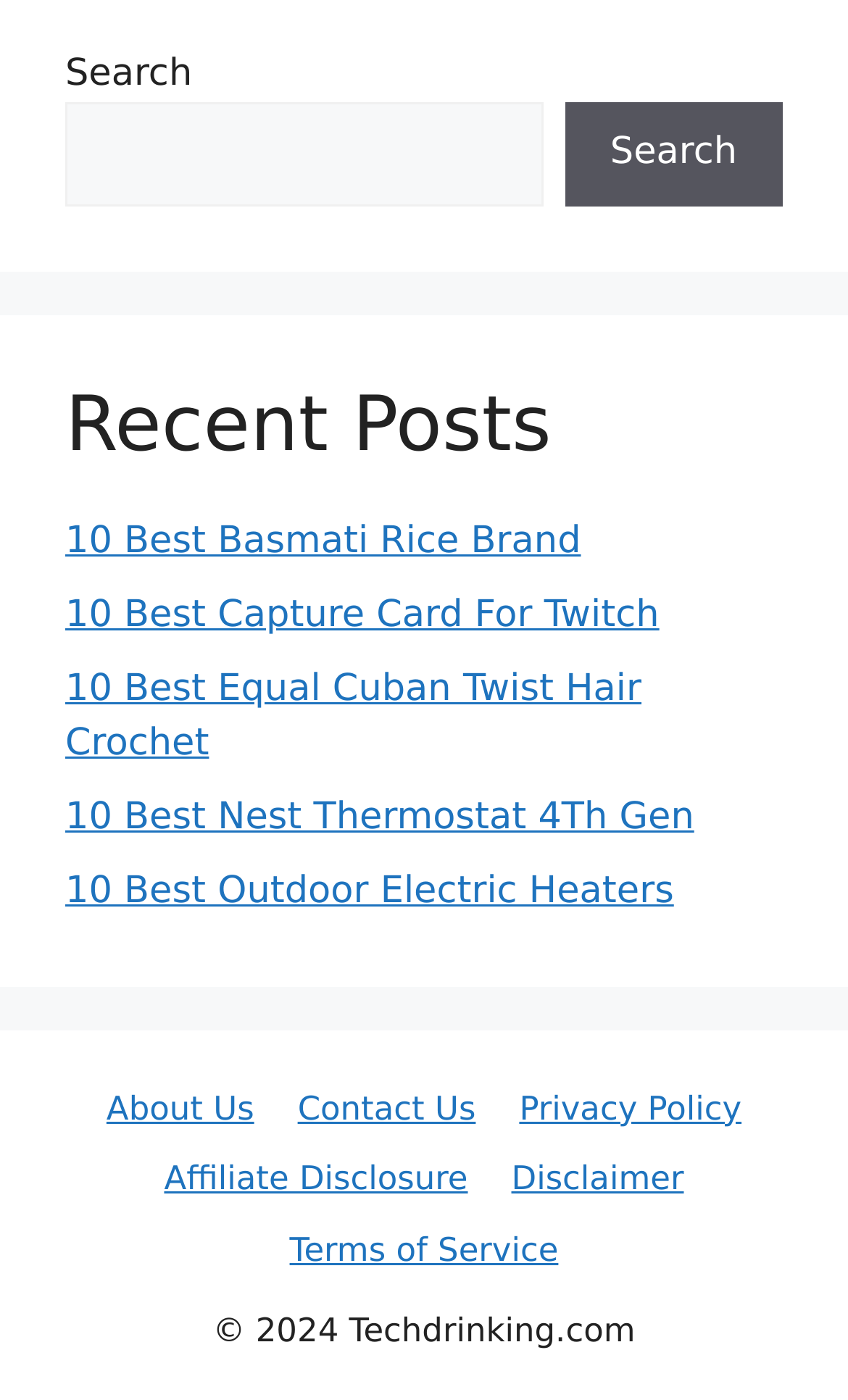Find the bounding box coordinates of the area that needs to be clicked in order to achieve the following instruction: "Search for something". The coordinates should be specified as four float numbers between 0 and 1, i.e., [left, top, right, bottom].

[0.077, 0.073, 0.64, 0.147]